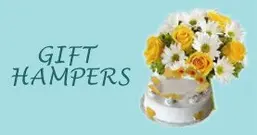Summarize the image with a detailed description that highlights all prominent details.

The image showcases an elegant arrangement featuring a beautifully decorated cake topped with a vibrant assortment of flowers, including cheerful yellow roses and white daisies. Positioned beside the cake is the text "GIFT HAMPERS," which conveys a delightful offering perfect for celebrations or special occasions. This visual evokes a festive atmosphere, ideal for gifting, and is particularly suited for Mother's Day or other celebratory events. The combination of flowers and cake symbolizes joy and appreciation, making it a wonderful choice for expressing love and gratitude.